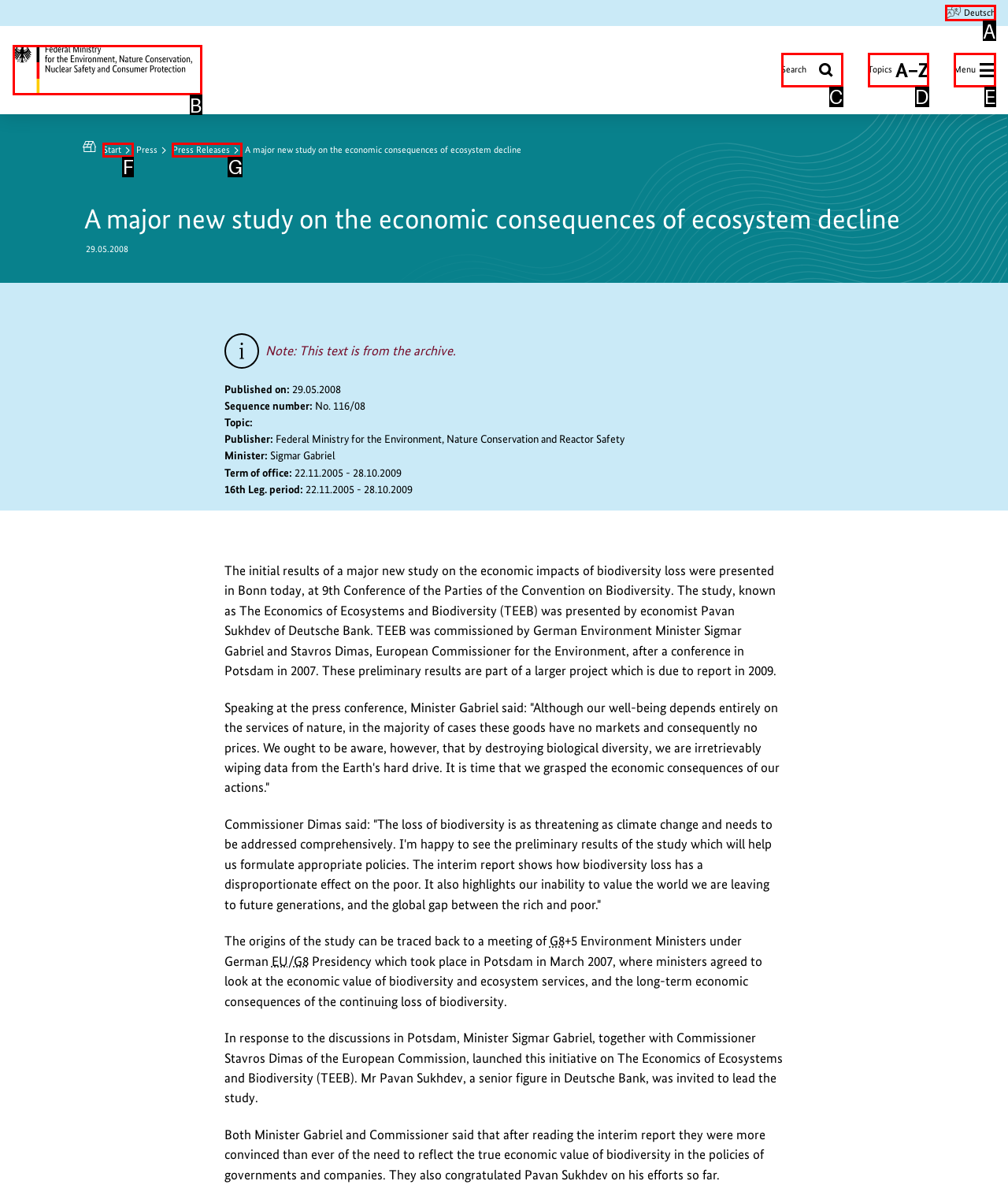Identify the HTML element that best matches the description: Topics A to Z. Provide your answer by selecting the corresponding letter from the given options.

D